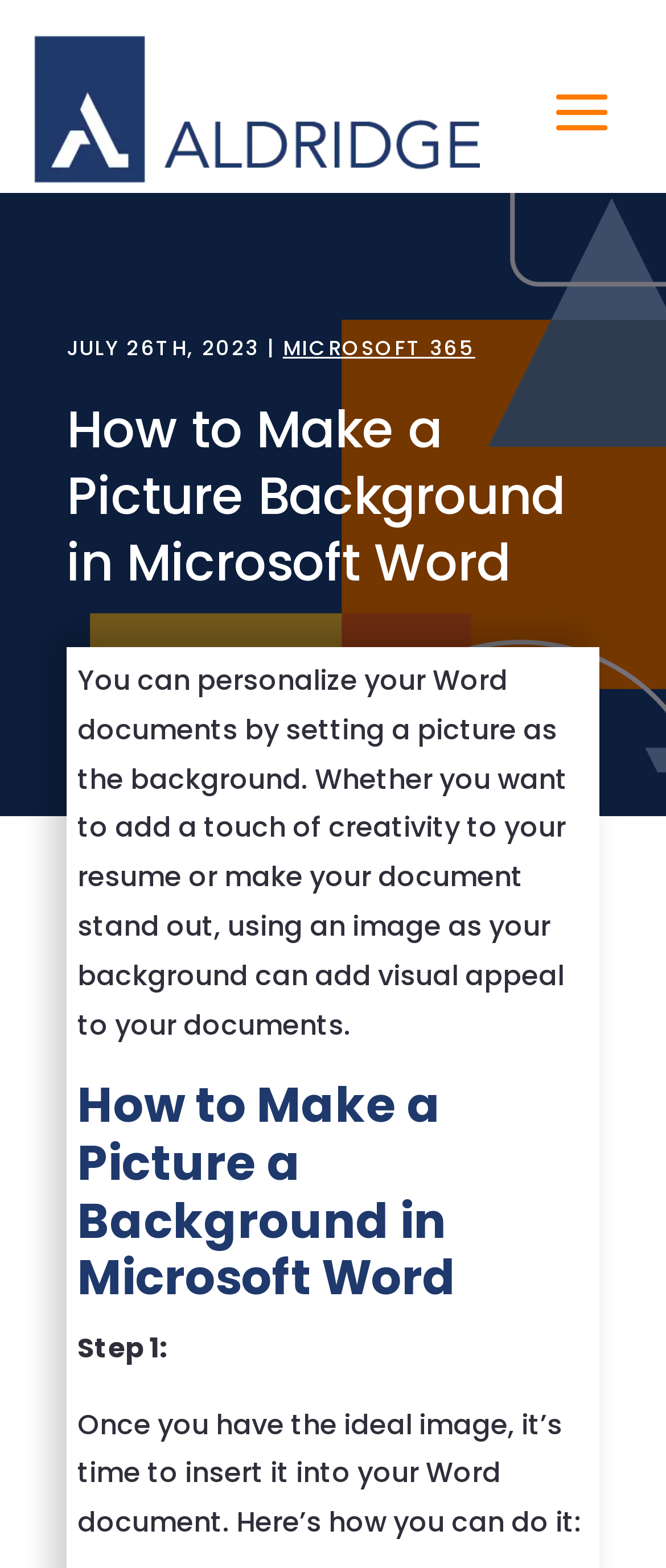Determine the bounding box coordinates for the UI element with the following description: "Microsoft 365". The coordinates should be four float numbers between 0 and 1, represented as [left, top, right, bottom].

[0.425, 0.213, 0.713, 0.231]